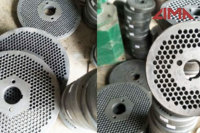What industry is the machinery part of? Please answer the question using a single word or phrase based on the image.

Aquaculture and feed manufacturing